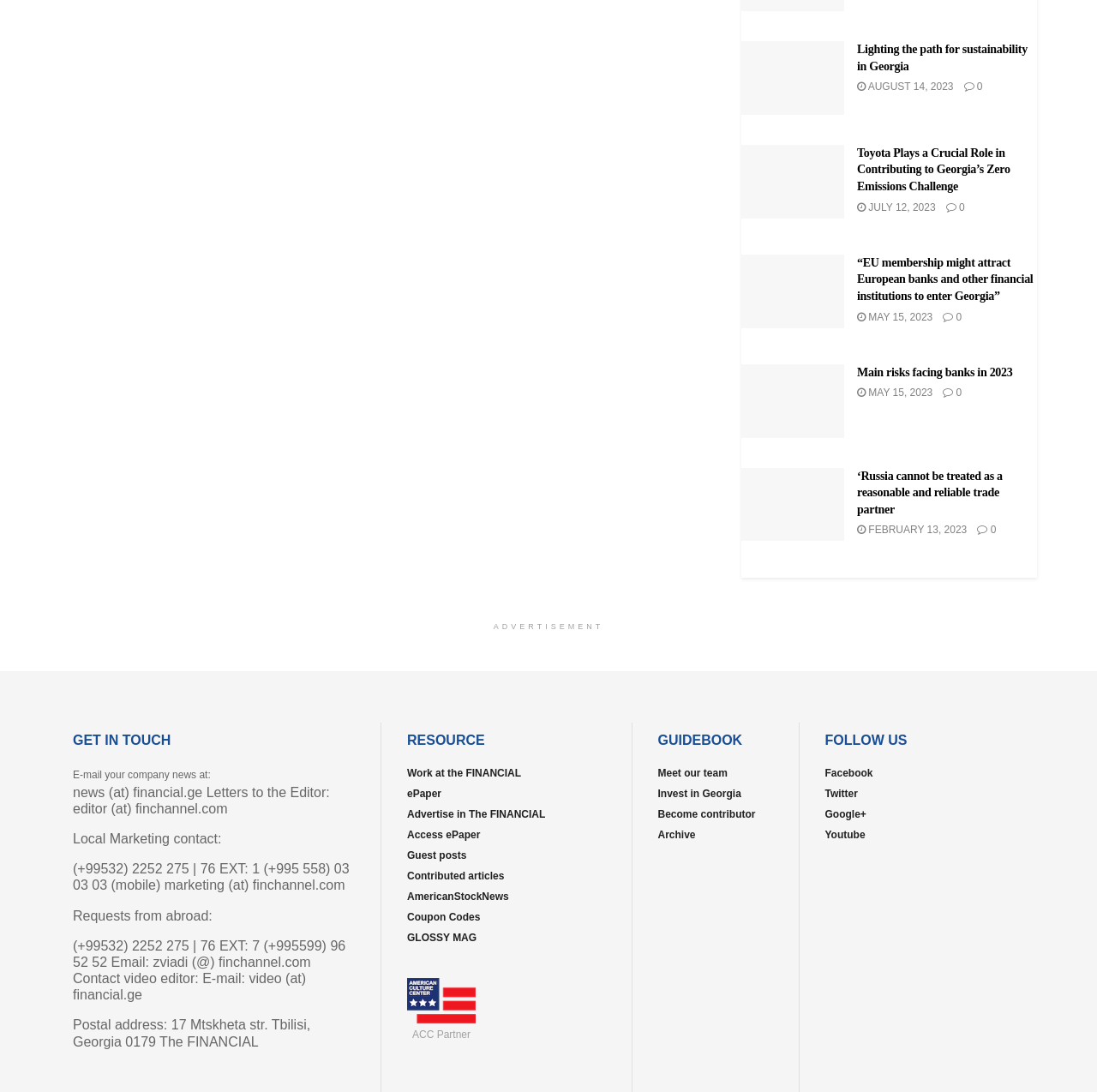Provide the bounding box coordinates, formatted as (top-left x, top-left y, bottom-right x, bottom-right y), with all values being floating point numbers between 0 and 1. Identify the bounding box of the UI element that matches the description: Youtube

[0.752, 0.759, 0.789, 0.77]